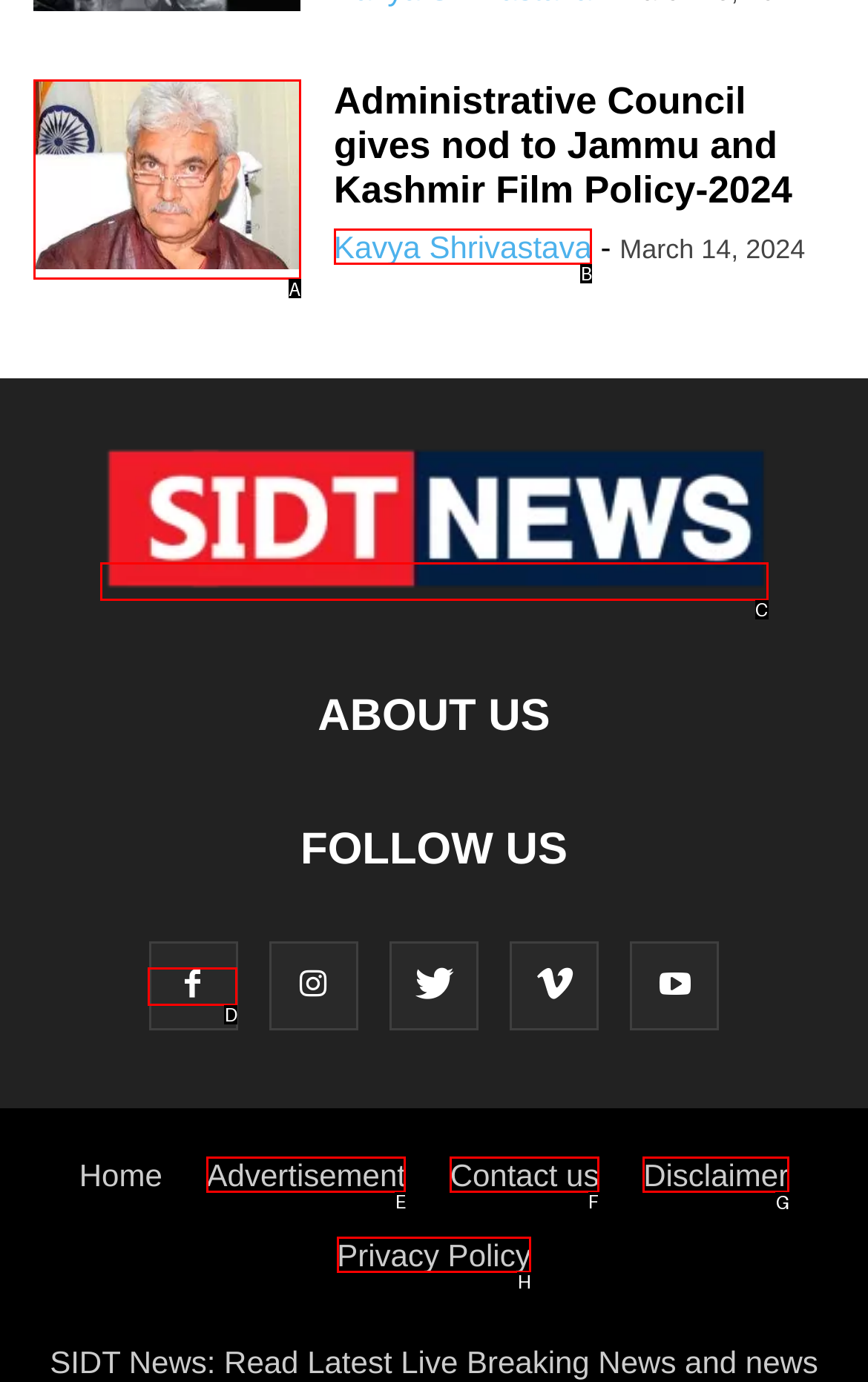From the options shown in the screenshot, tell me which lettered element I need to click to complete the task: Check the disclaimer.

G